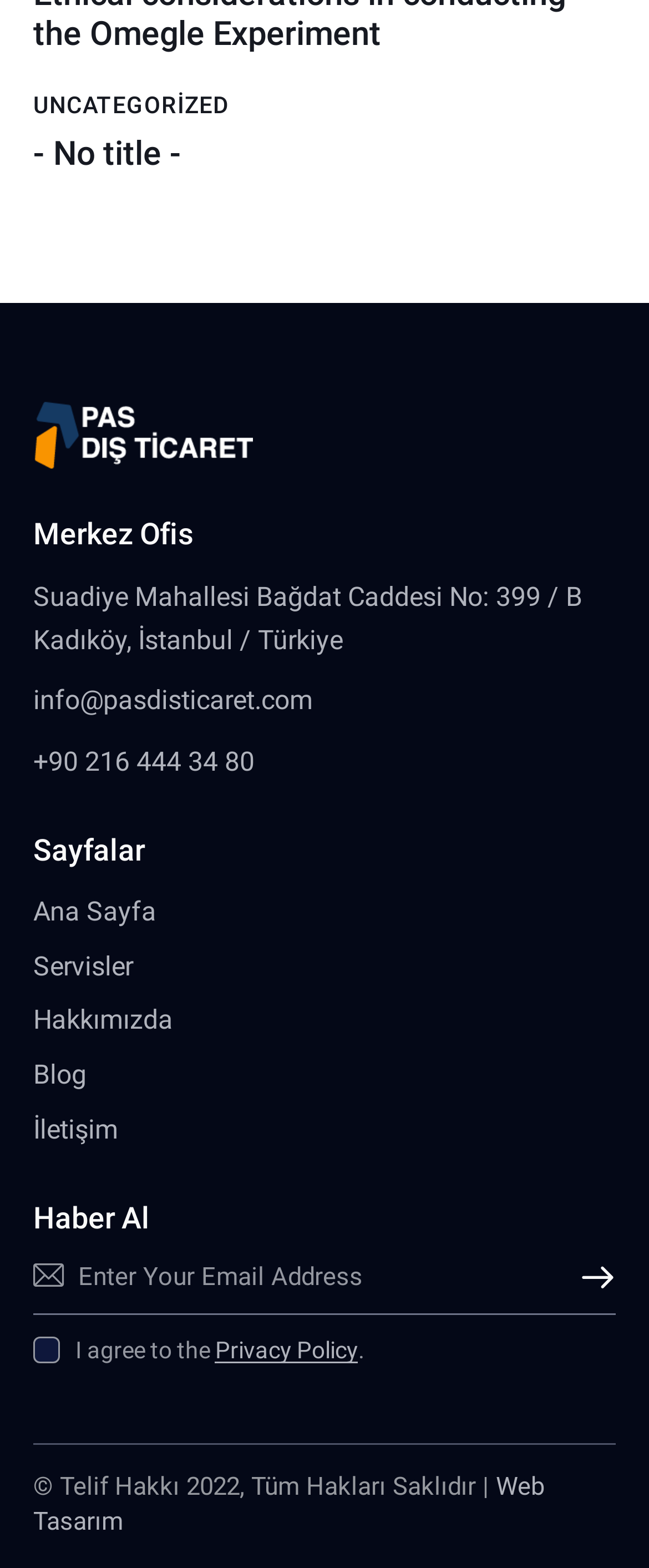Please give a concise answer to this question using a single word or phrase: 
What is the purpose of the textbox?

Enter Your Email Address